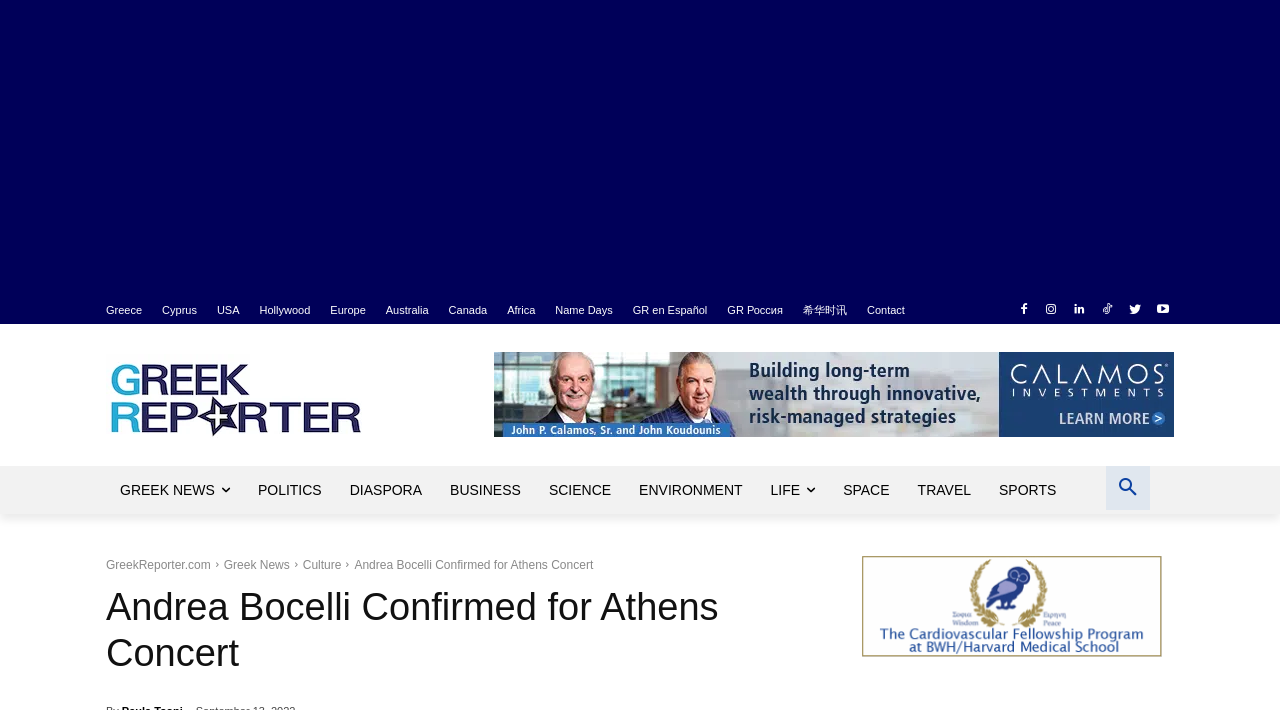Identify the bounding box coordinates for the region to click in order to carry out this instruction: "Visit the Europe page". Provide the coordinates using four float numbers between 0 and 1, formatted as [left, top, right, bottom].

[0.258, 0.417, 0.286, 0.456]